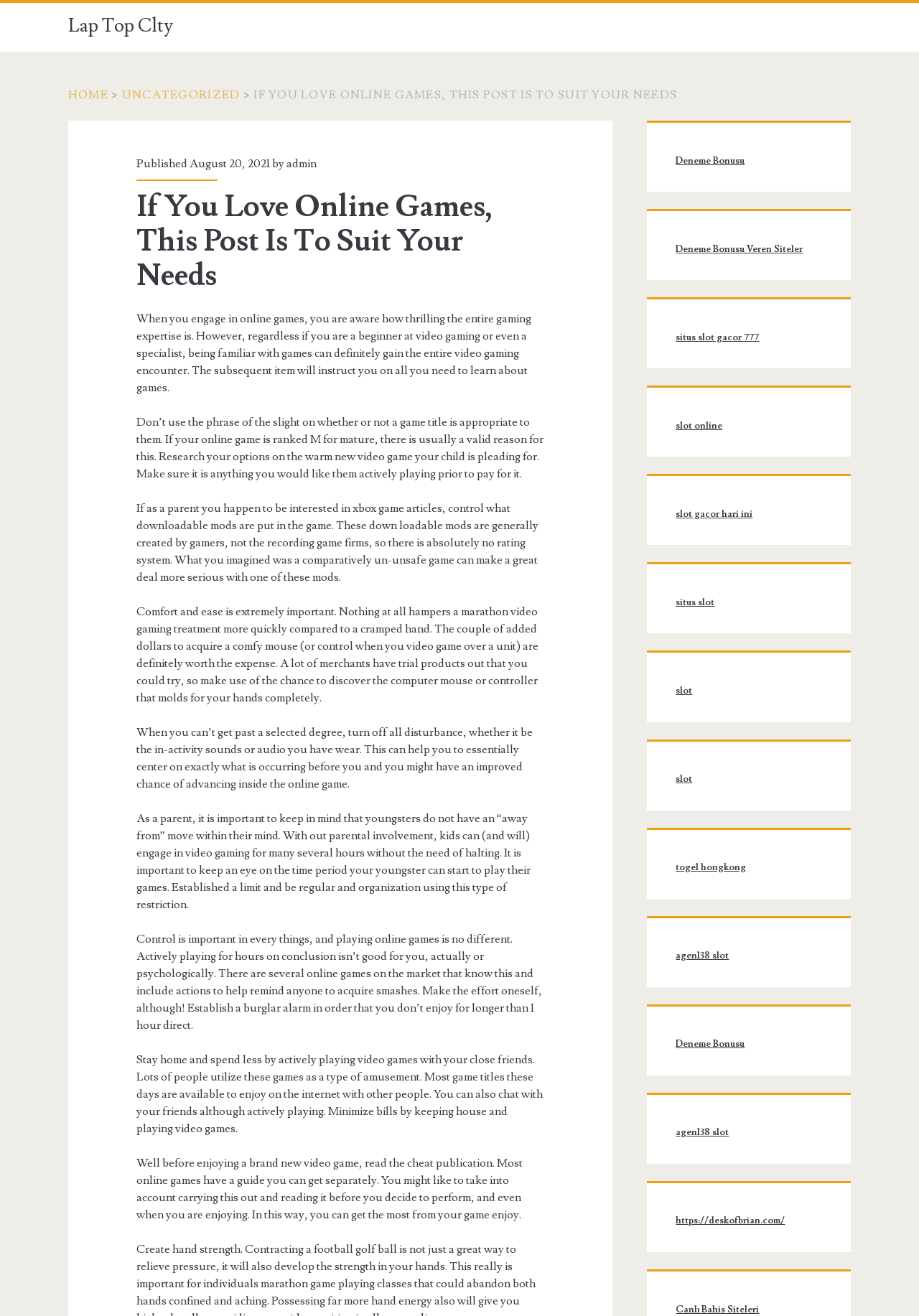Find the bounding box coordinates of the element to click in order to complete the given instruction: "Visit the website of 'admin'."

[0.311, 0.119, 0.344, 0.13]